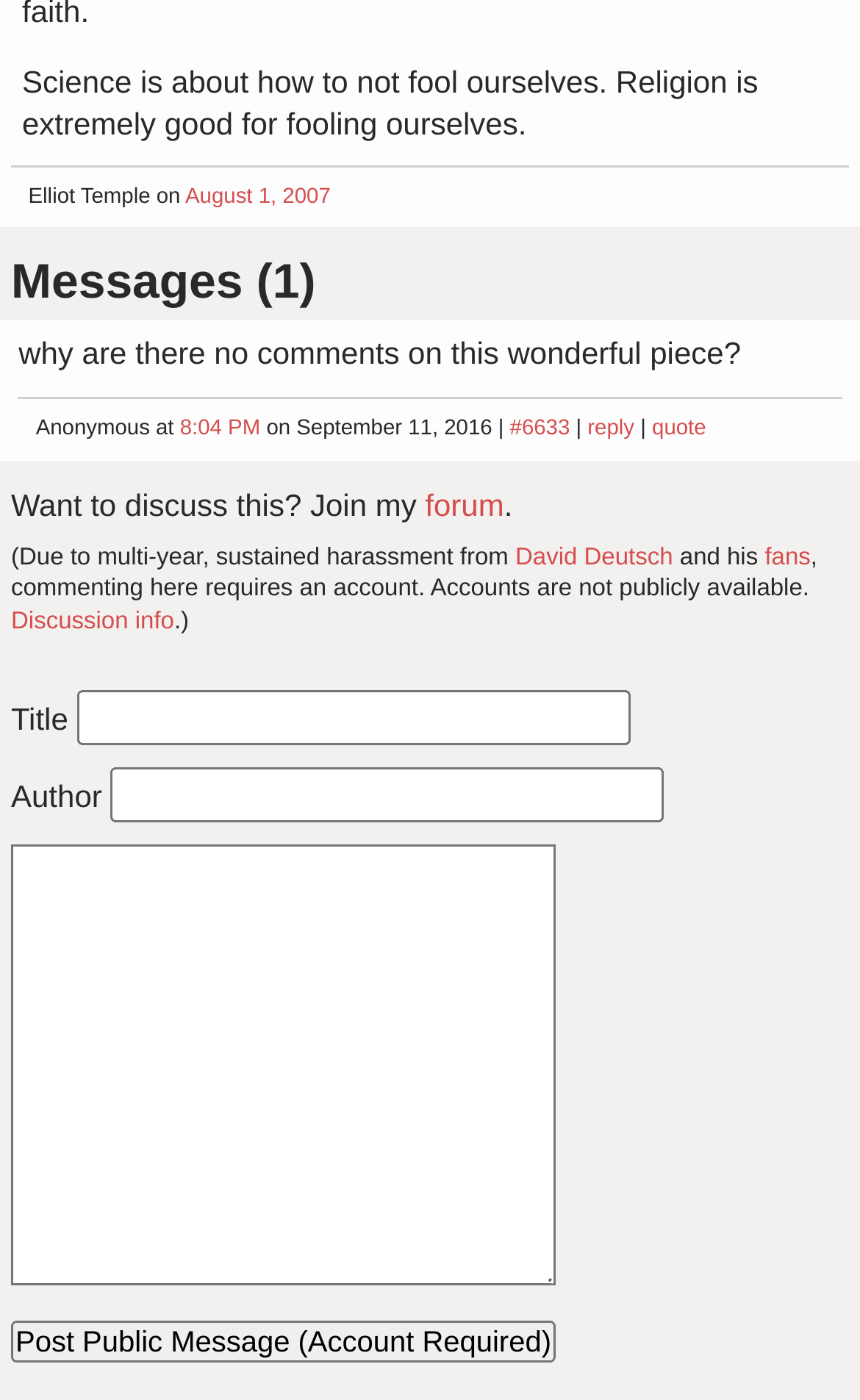Indicate the bounding box coordinates of the element that must be clicked to execute the instruction: "Email the school". The coordinates should be given as four float numbers between 0 and 1, i.e., [left, top, right, bottom].

None